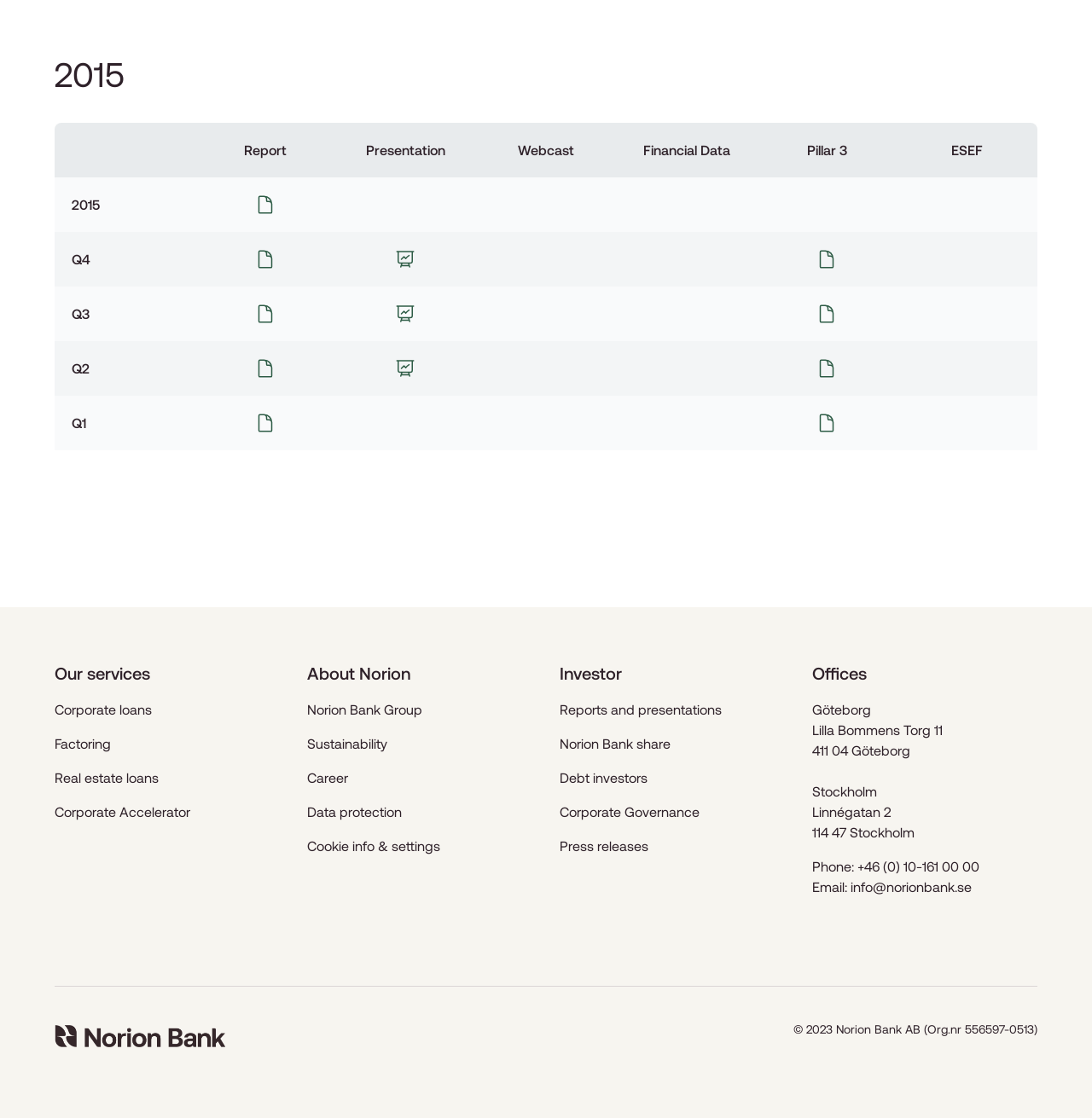Respond to the question below with a single word or phrase:
What is the address of the Göteborg office?

Lilla Bommens Torg 11, 411 04 Göteborg